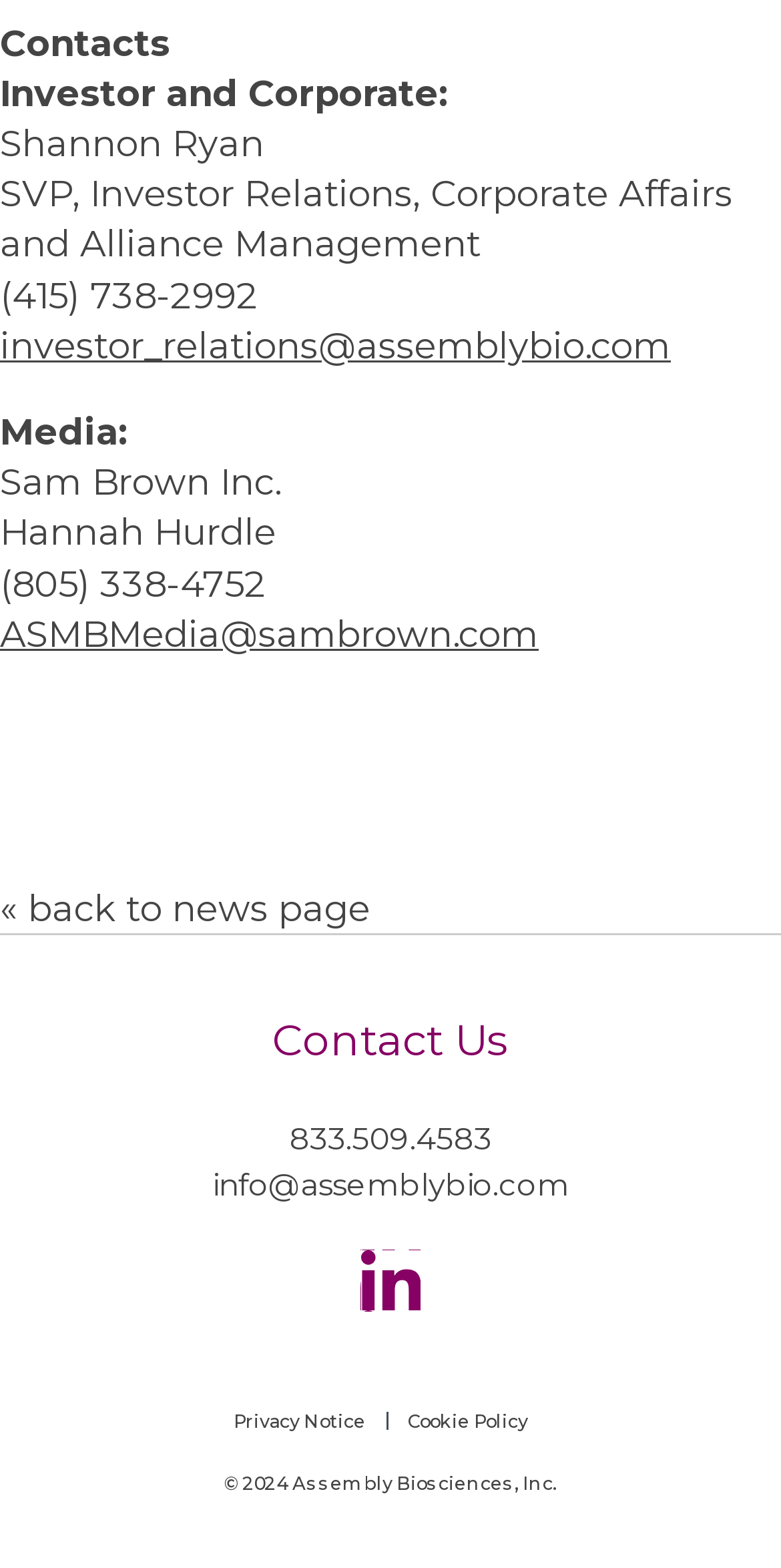Please identify the coordinates of the bounding box for the clickable region that will accomplish this instruction: "Click the Team Techno Feeds link".

None